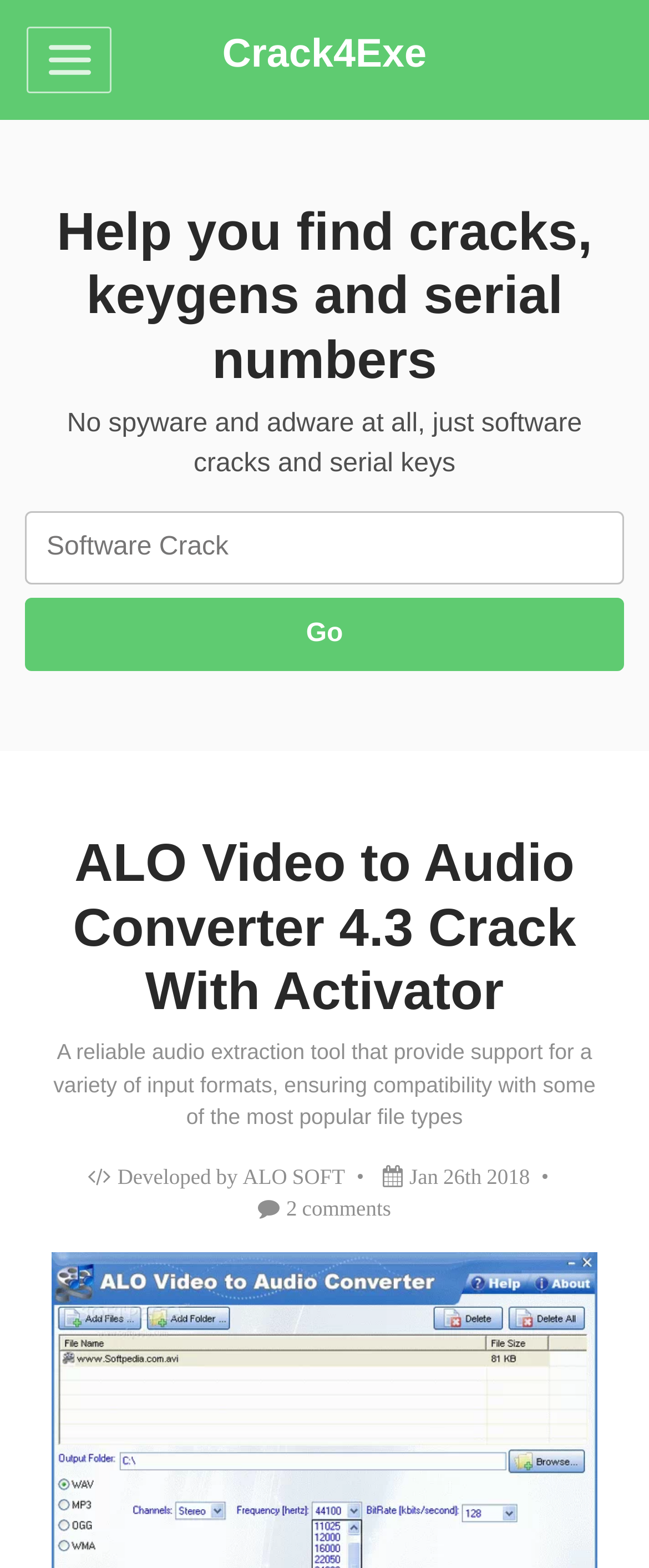Locate the primary heading on the webpage and return its text.

ALO Video to Audio Converter 4.3 Crack With Activator